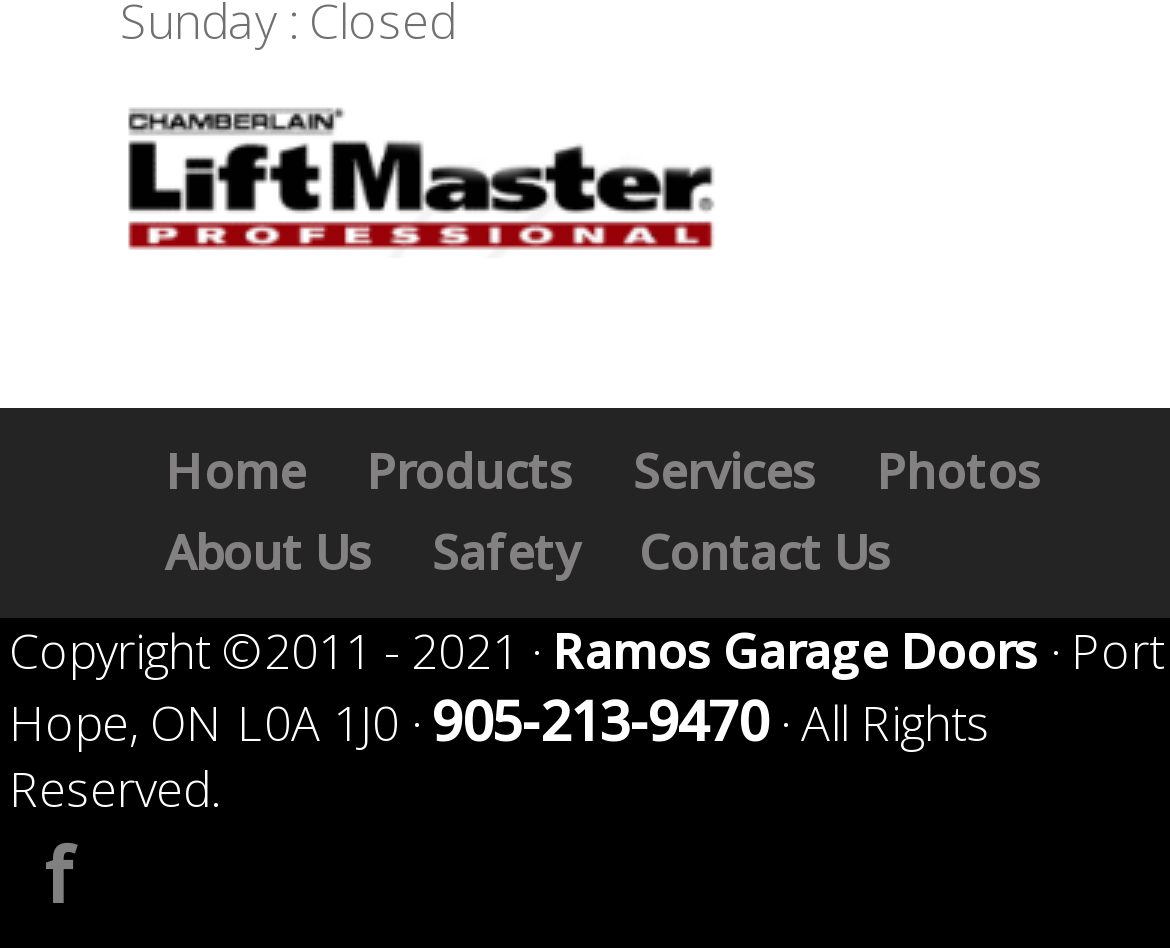Respond to the following question with a brief word or phrase:
What is the location of the company?

Port Hope, ON L0A 1J0